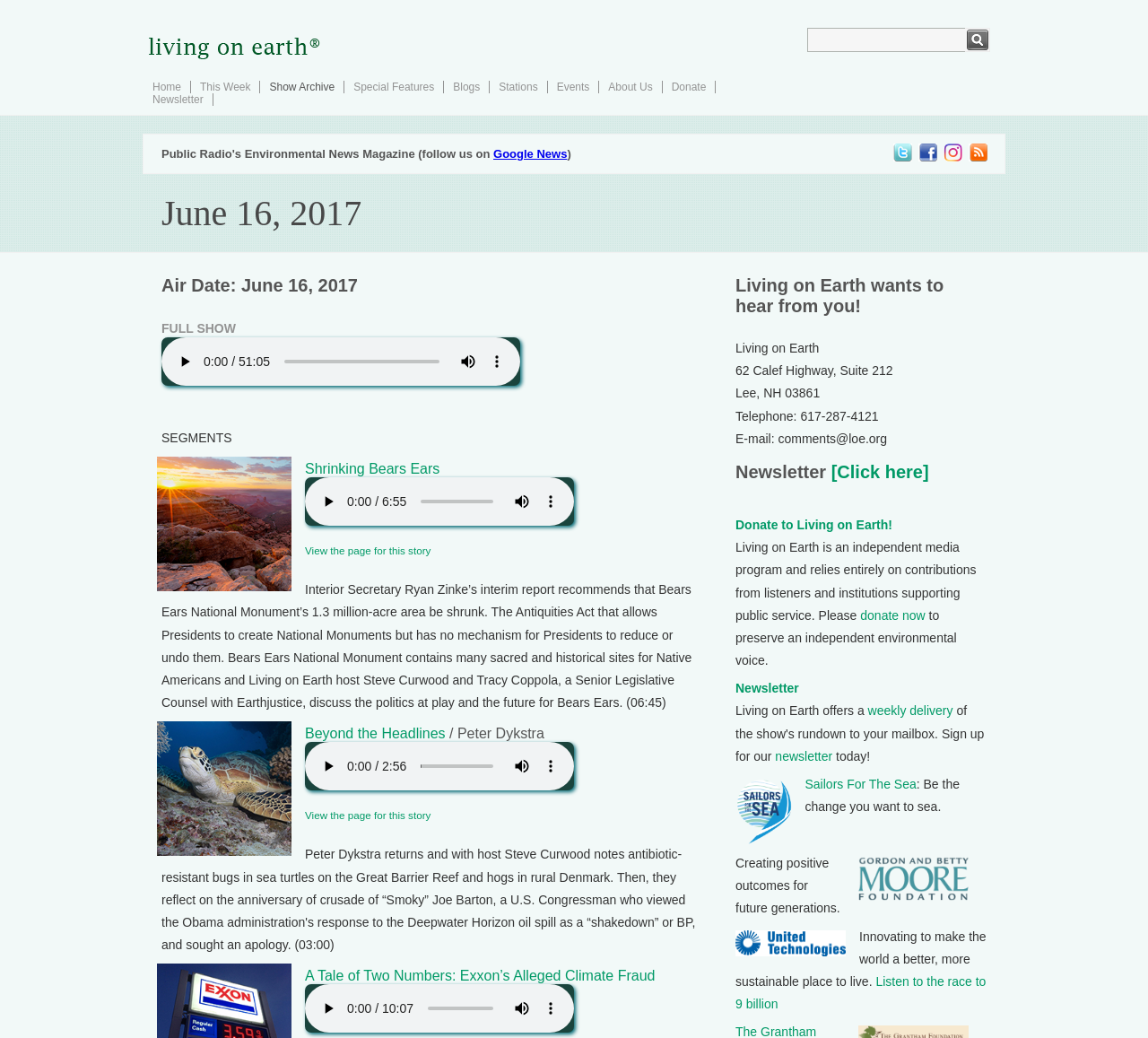Locate the bounding box coordinates of the segment that needs to be clicked to meet this instruction: "Listen to the full show".

[0.141, 0.325, 0.453, 0.372]